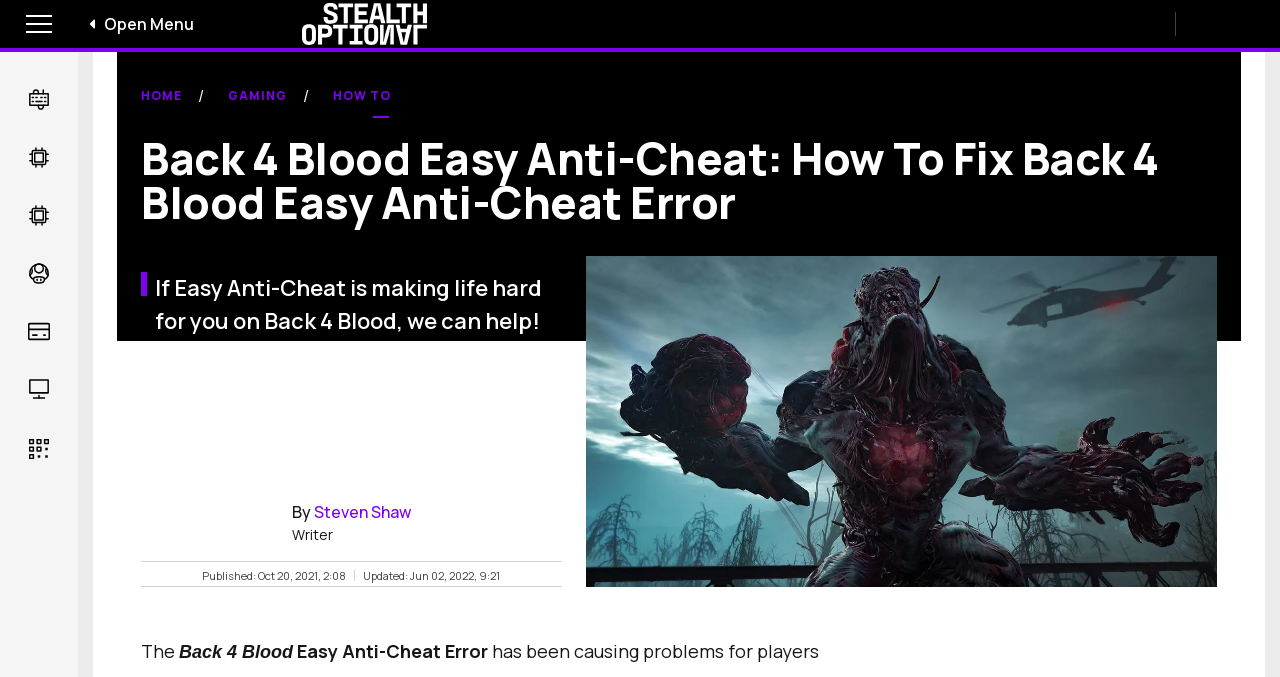Given the description "Software / Apps", provide the bounding box coordinates of the corresponding UI element.

[0.012, 0.284, 0.048, 0.357]